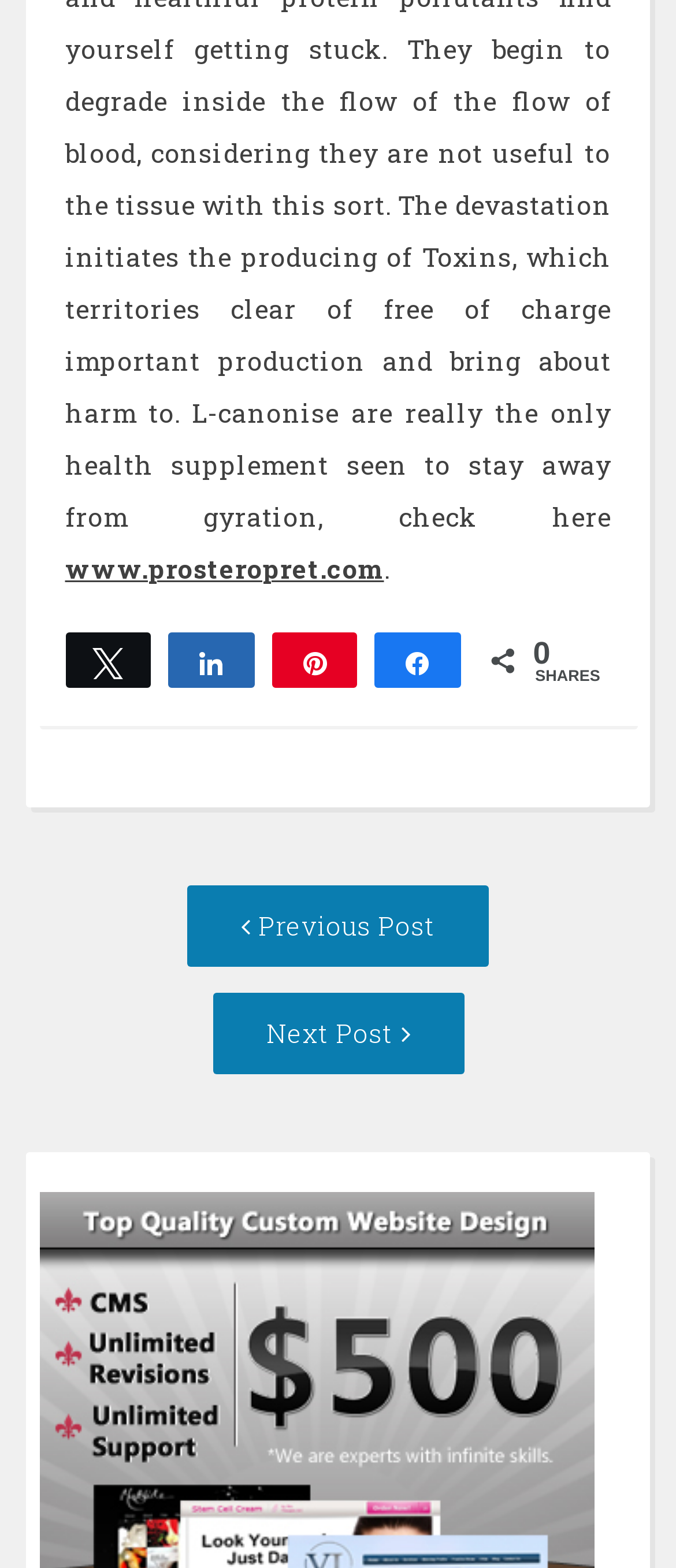Identify the bounding box of the UI element described as follows: "Share". Provide the coordinates as four float numbers in the range of 0 to 1 [left, top, right, bottom].

[0.556, 0.404, 0.678, 0.438]